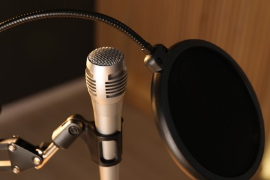Refer to the image and provide an in-depth answer to the question: 
Who can benefit from this setup?

This setup is perfect for musicians, podcasters, or anyone engaged in sound production, emphasizing the importance of quality audio equipment in professional environments, which means that anyone who requires high-quality sound recording and production can benefit from this setup.